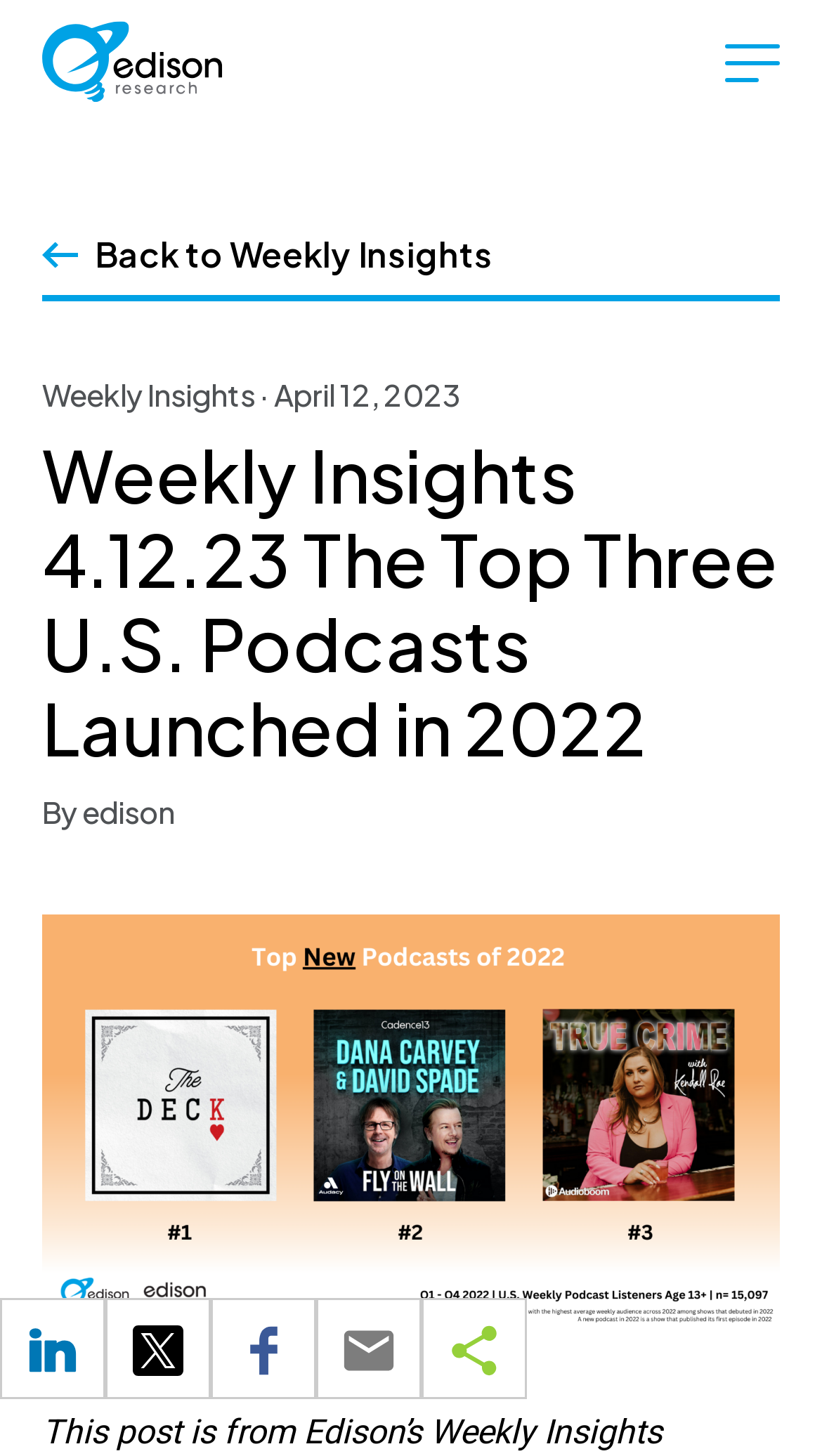How many social media sharing buttons are there?
Please analyze the image and answer the question with as much detail as possible.

I counted the number of image elements with descriptions like 'linkedin-white sharing button', 'twitter-white sharing button', 'facebook-white sharing button', 'email-white sharing button', and 'sharethis-white sharing button', which are all social media sharing buttons.